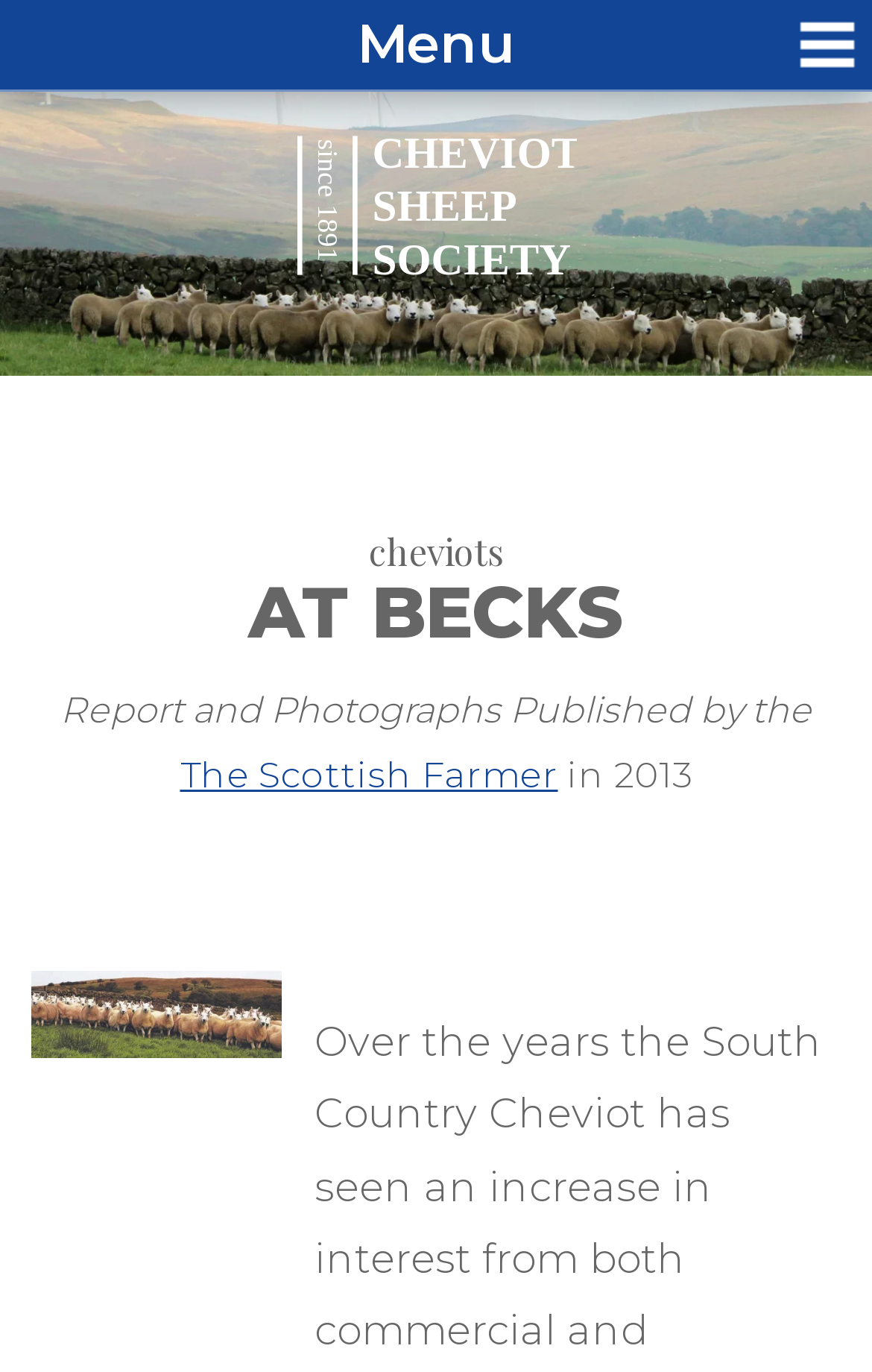Based on the element description name="s" placeholder="Search...", identify the bounding box coordinates for the UI element. The coordinates should be in the format (top-left x, top-left y, bottom-right x, bottom-right y) and within the 0 to 1 range.

None